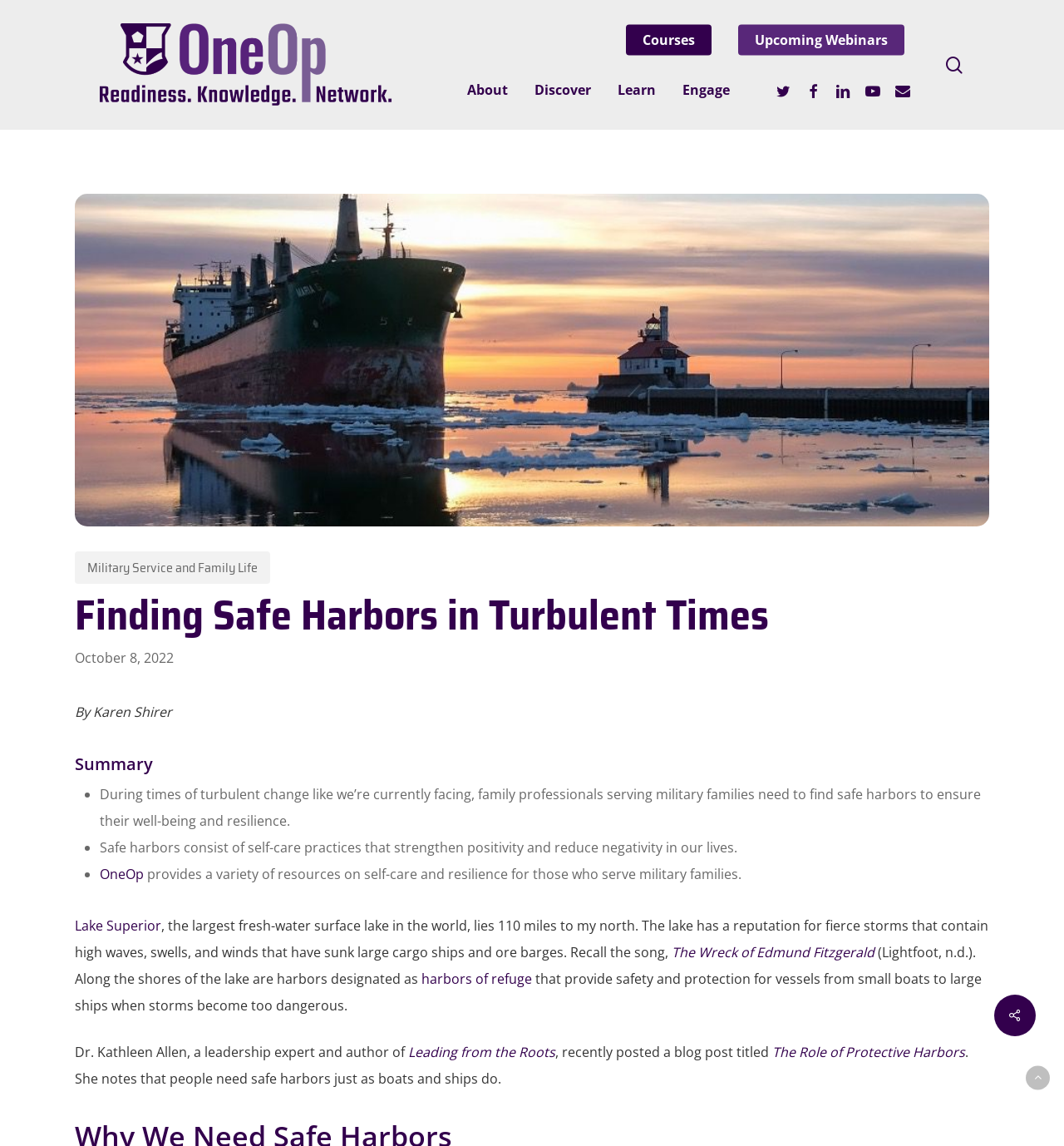Please identify the bounding box coordinates of the element that needs to be clicked to perform the following instruction: "Go to the Courses page".

[0.588, 0.028, 0.669, 0.042]